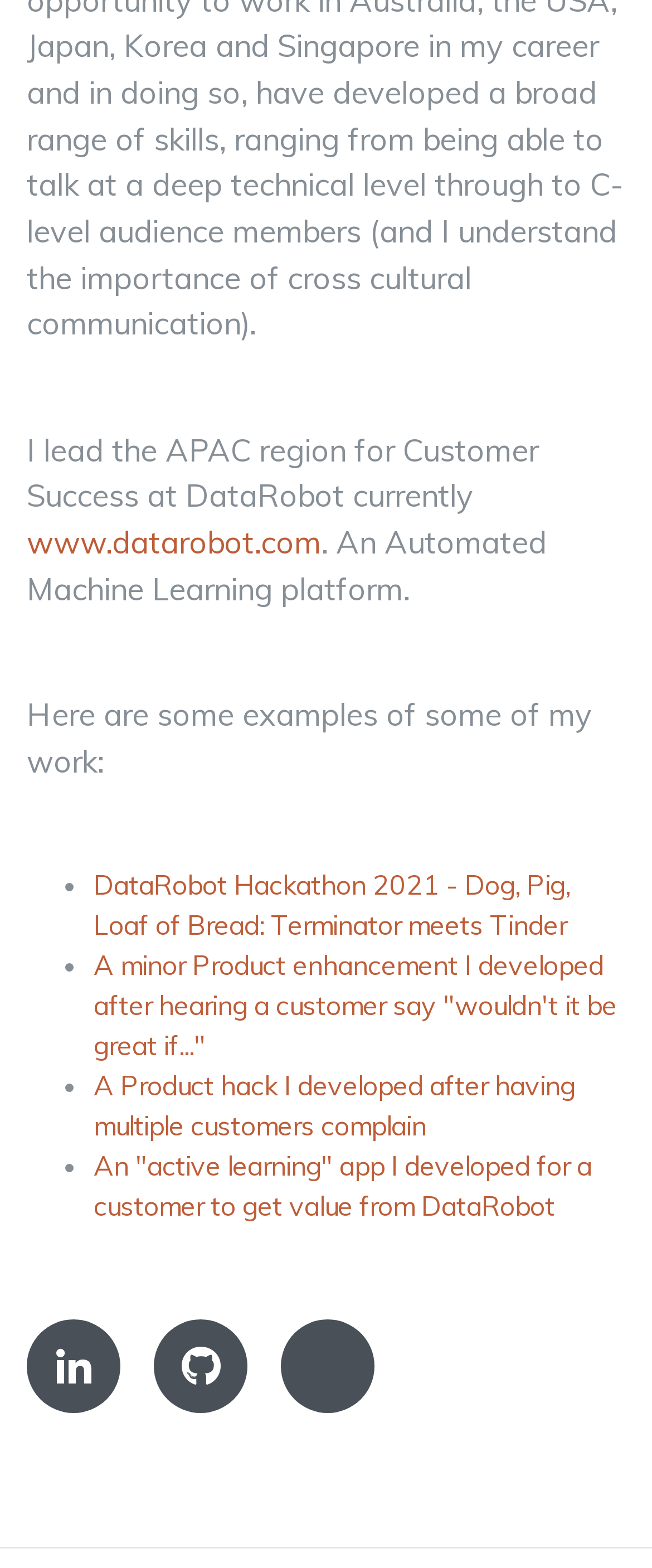Provide a brief response in the form of a single word or phrase:
What is the company mentioned?

DataRobot